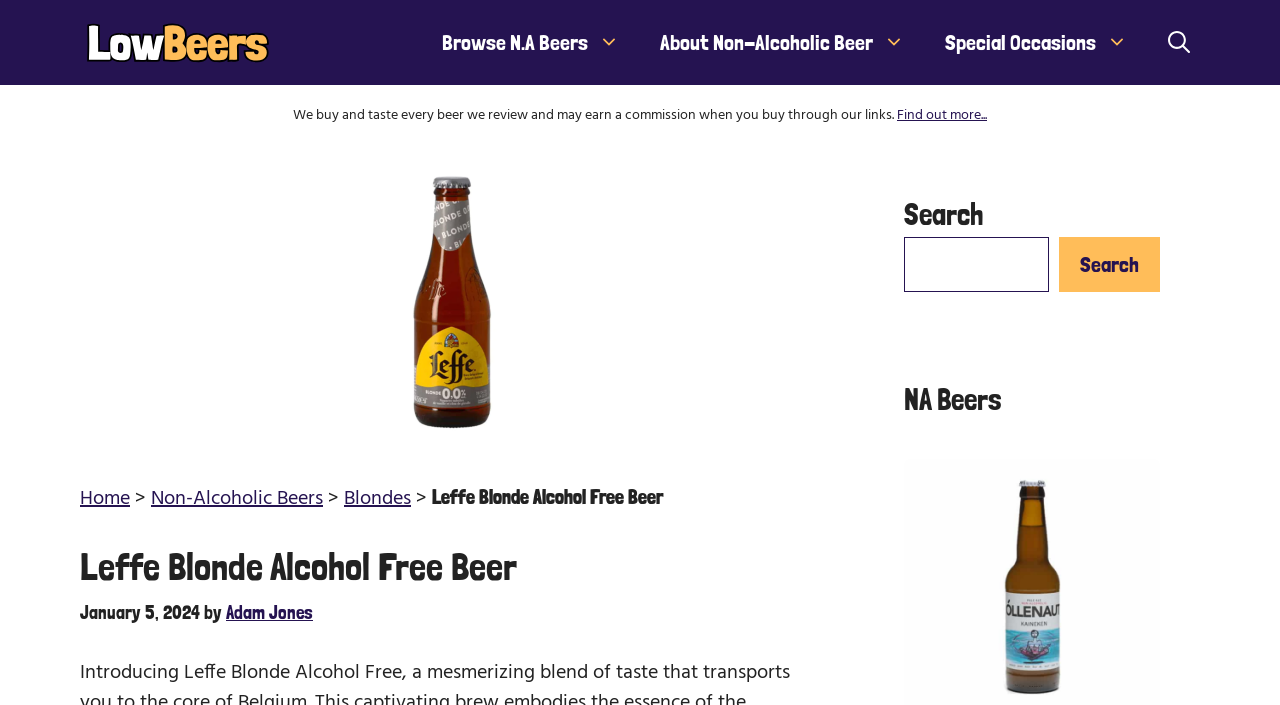Use a single word or phrase to respond to the question:
How many navigation links are in the primary navigation?

4